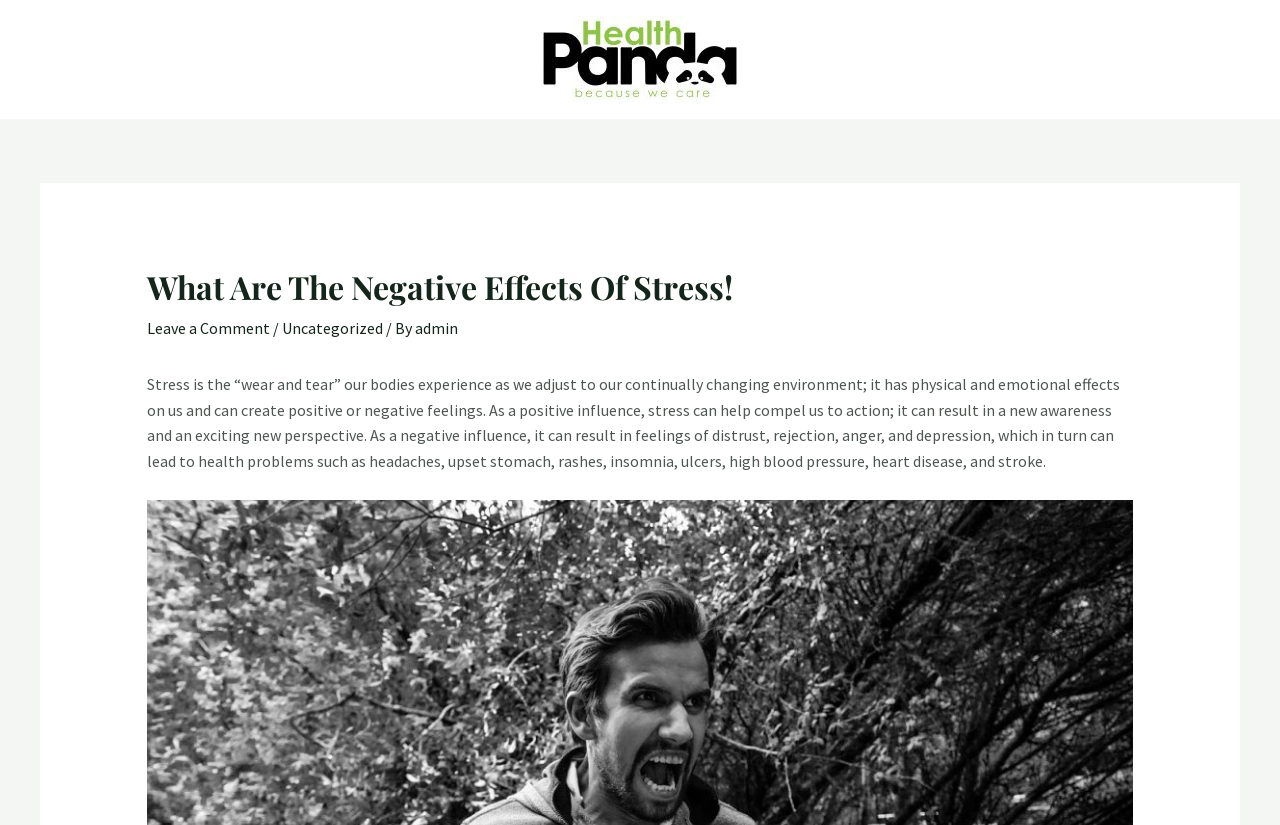Calculate the bounding box coordinates for the UI element based on the following description: "alt="Health Panda"". Ensure the coordinates are four float numbers between 0 and 1, i.e., [left, top, right, bottom].

[0.422, 0.057, 0.578, 0.082]